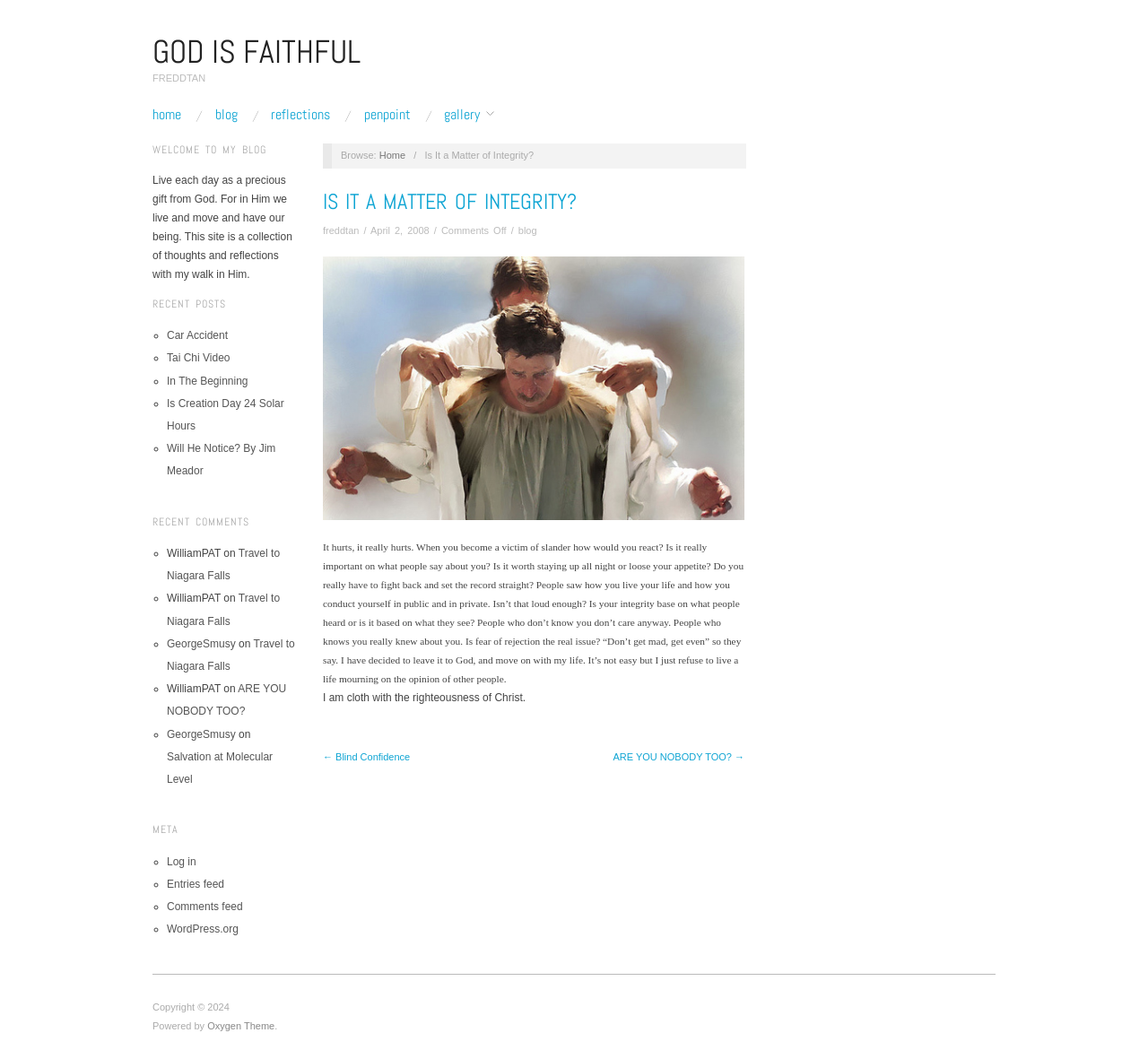Could you provide the bounding box coordinates for the portion of the screen to click to complete this instruction: "Log in to the website"?

[0.145, 0.808, 0.171, 0.819]